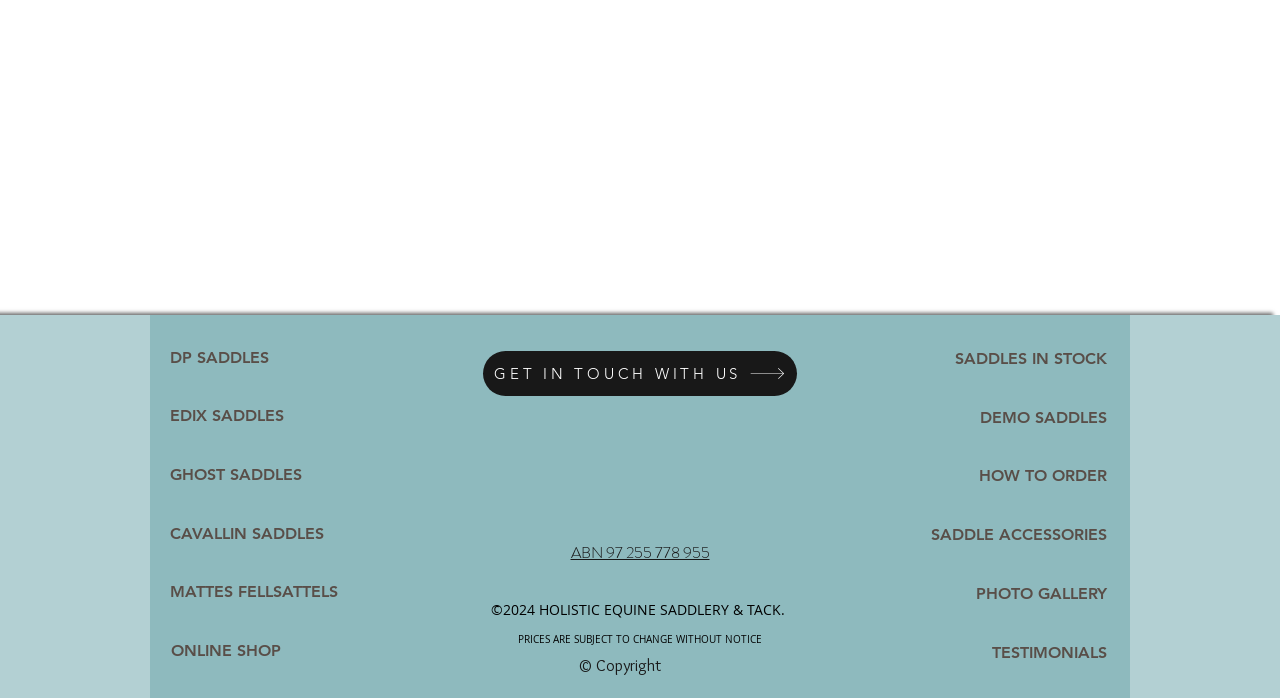Determine the bounding box for the HTML element described here: "CAVALLIN SADDLES". The coordinates should be given as [left, top, right, bottom] with each number being a float between 0 and 1.

[0.133, 0.736, 0.253, 0.793]